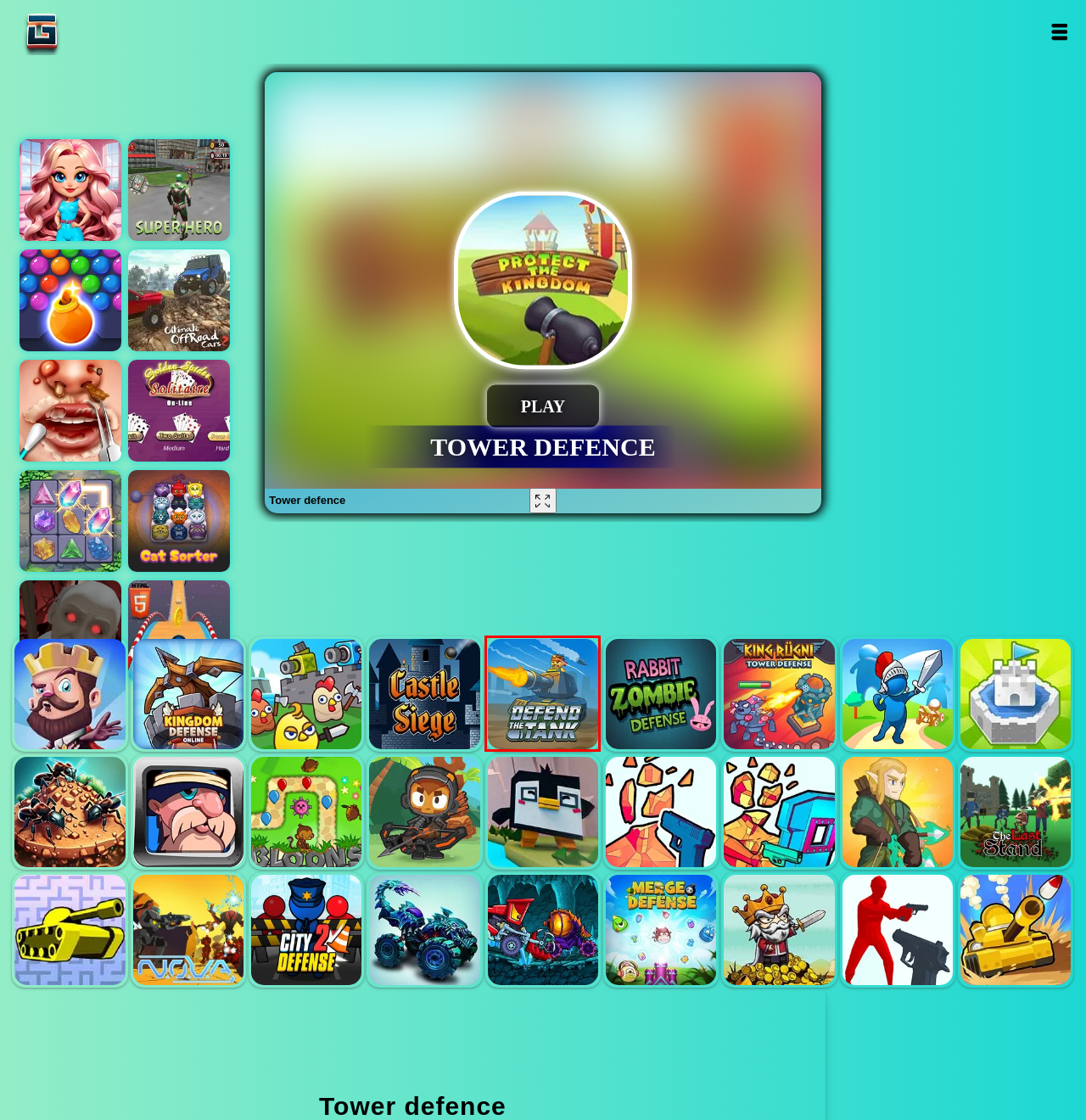You have a screenshot of a webpage with a red rectangle bounding box. Identify the best webpage description that corresponds to the new webpage after clicking the element within the red bounding box. Here are the candidates:
A. Cannon blast - the last stand - An Online Game on gameonline.co.id
B. Time shooter 3:swat - An Online Game on gameonline.co.id
C. City defense 2 - An Online Game on gameonline.co.id
D. Merge cannon chicken defense  - An Online Game on gameonline.co.id
E. Sky stunts rolling ball 3d - An Online Game on gameonline.co.id
F. Quick capture - An Online Game on gameonline.co.id
G. Defend the tank - An Online Game on gameonline.co.id
H. Mad truck challenge special - An Online Game on gameonline.co.id

G